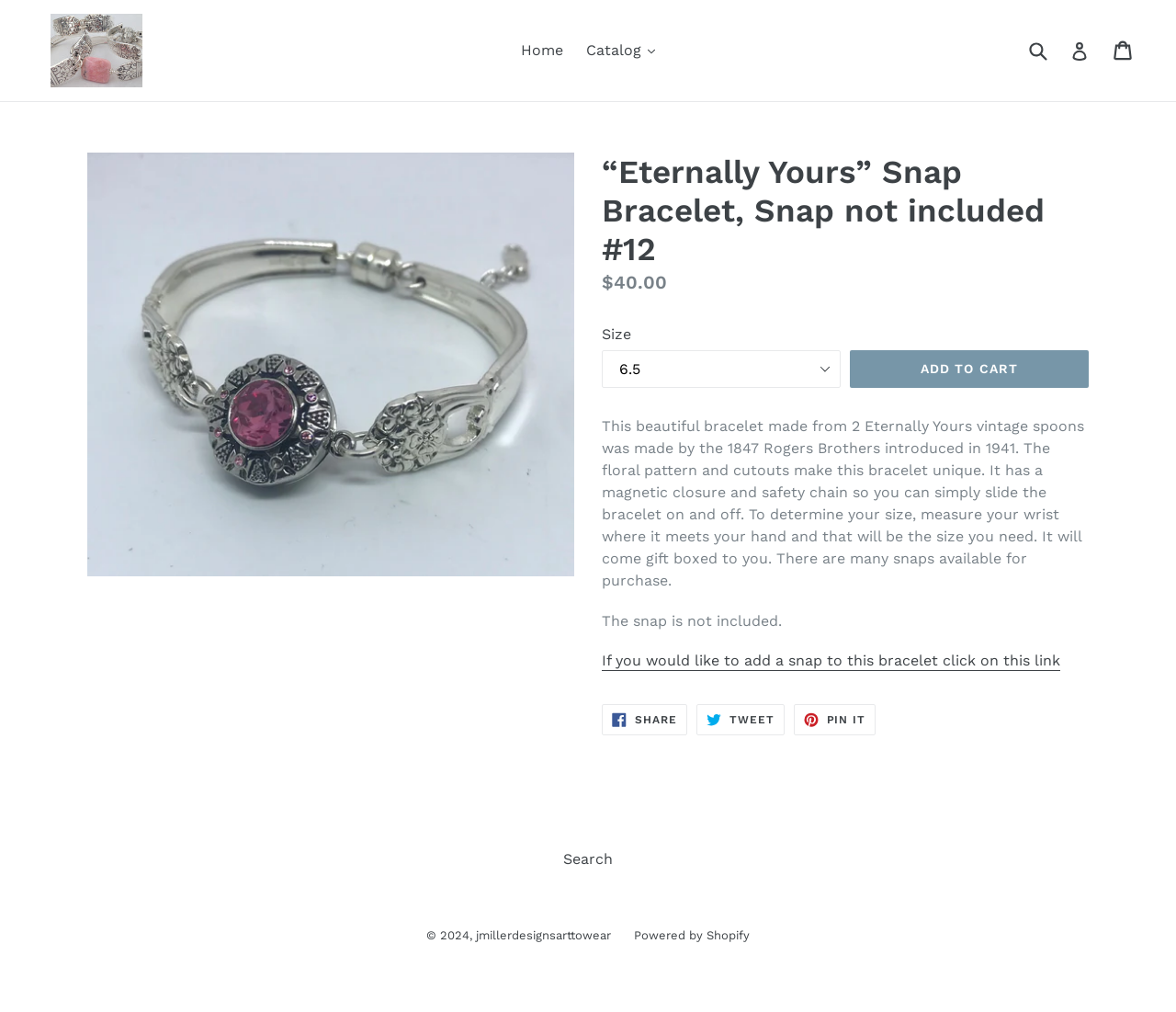Find the bounding box of the UI element described as follows: "Tweet Tweet on Twitter".

[0.592, 0.696, 0.667, 0.727]